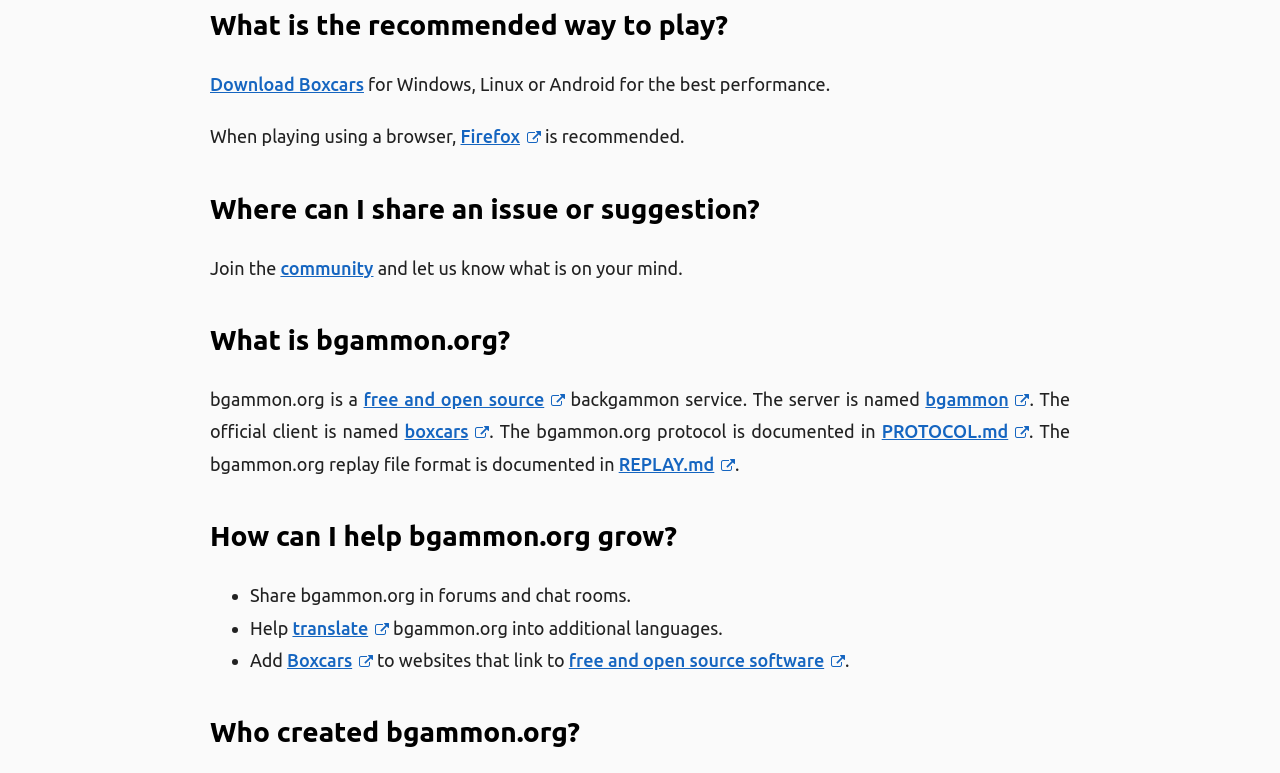Using the details in the image, give a detailed response to the question below:
What is the recommended way to play?

The webpage suggests downloading Boxcars for the best performance, which implies that it is the recommended way to play.